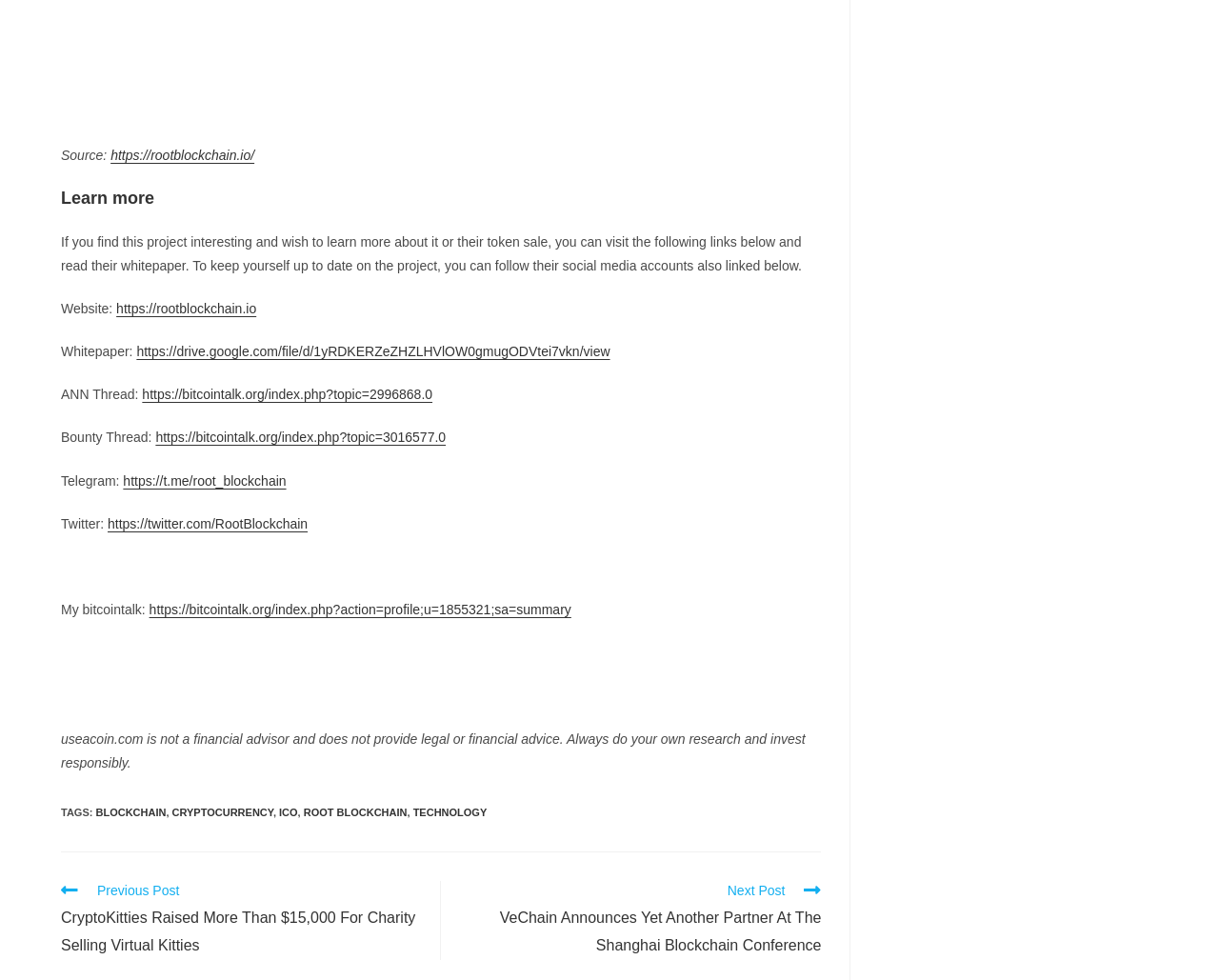Determine the bounding box coordinates for the region that must be clicked to execute the following instruction: "Read the whitepaper of Root Blockchain".

[0.112, 0.351, 0.5, 0.366]